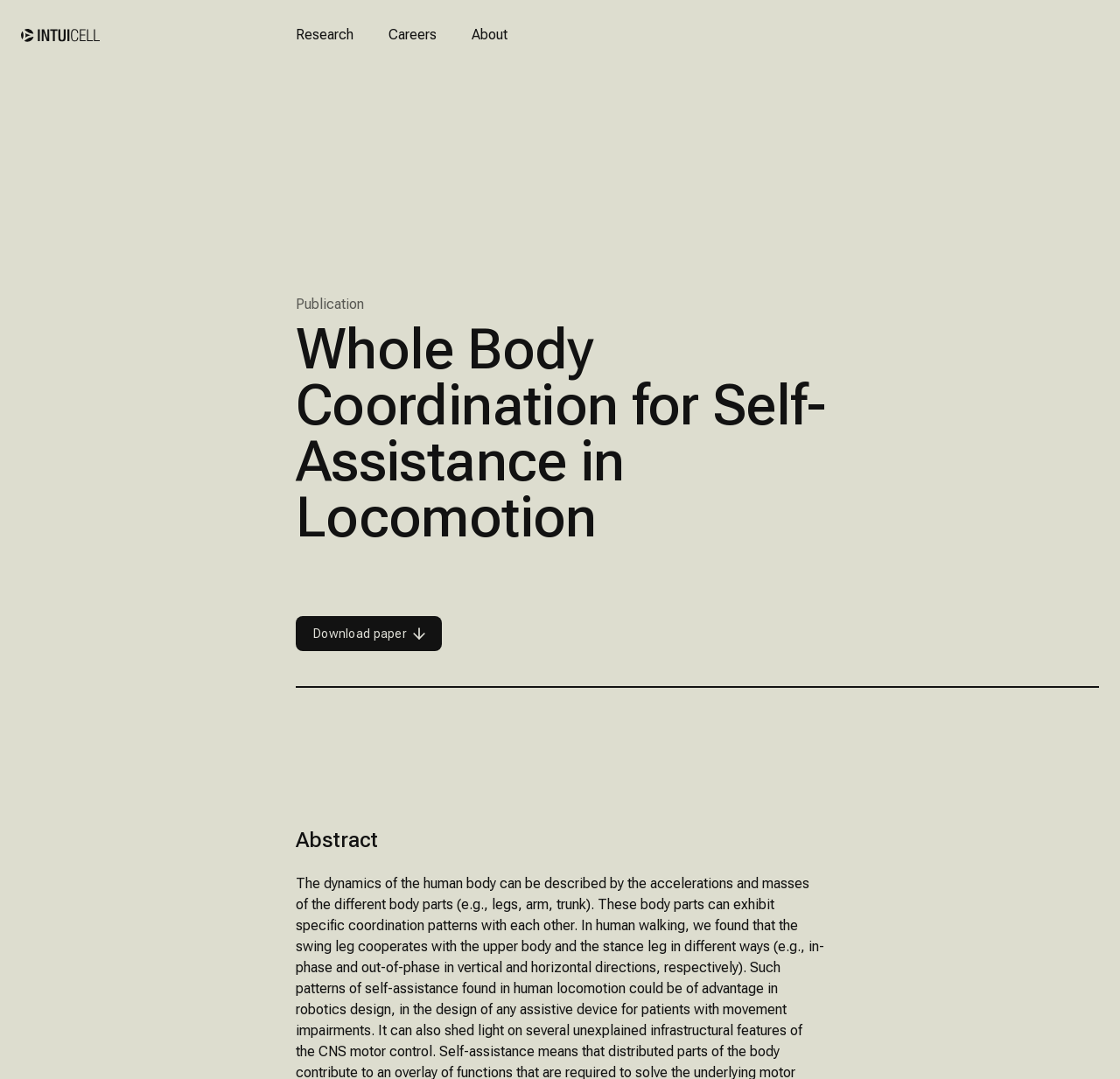What is the section title above the abstract?
Give a detailed explanation using the information visible in the image.

The static text 'Publication' is located above the abstract, which suggests that it is the section title for the abstract.